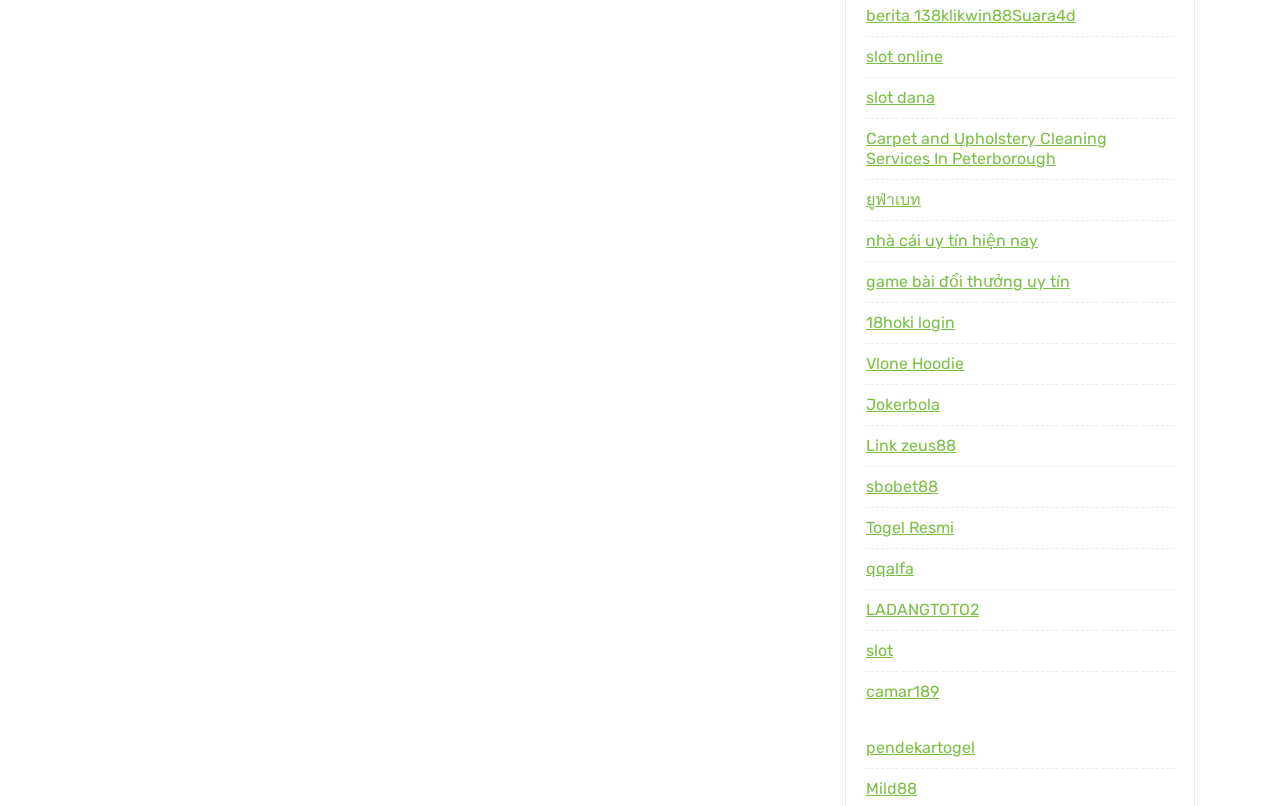How many links are there on the webpage?
Based on the image, provide a one-word or brief-phrase response.

19